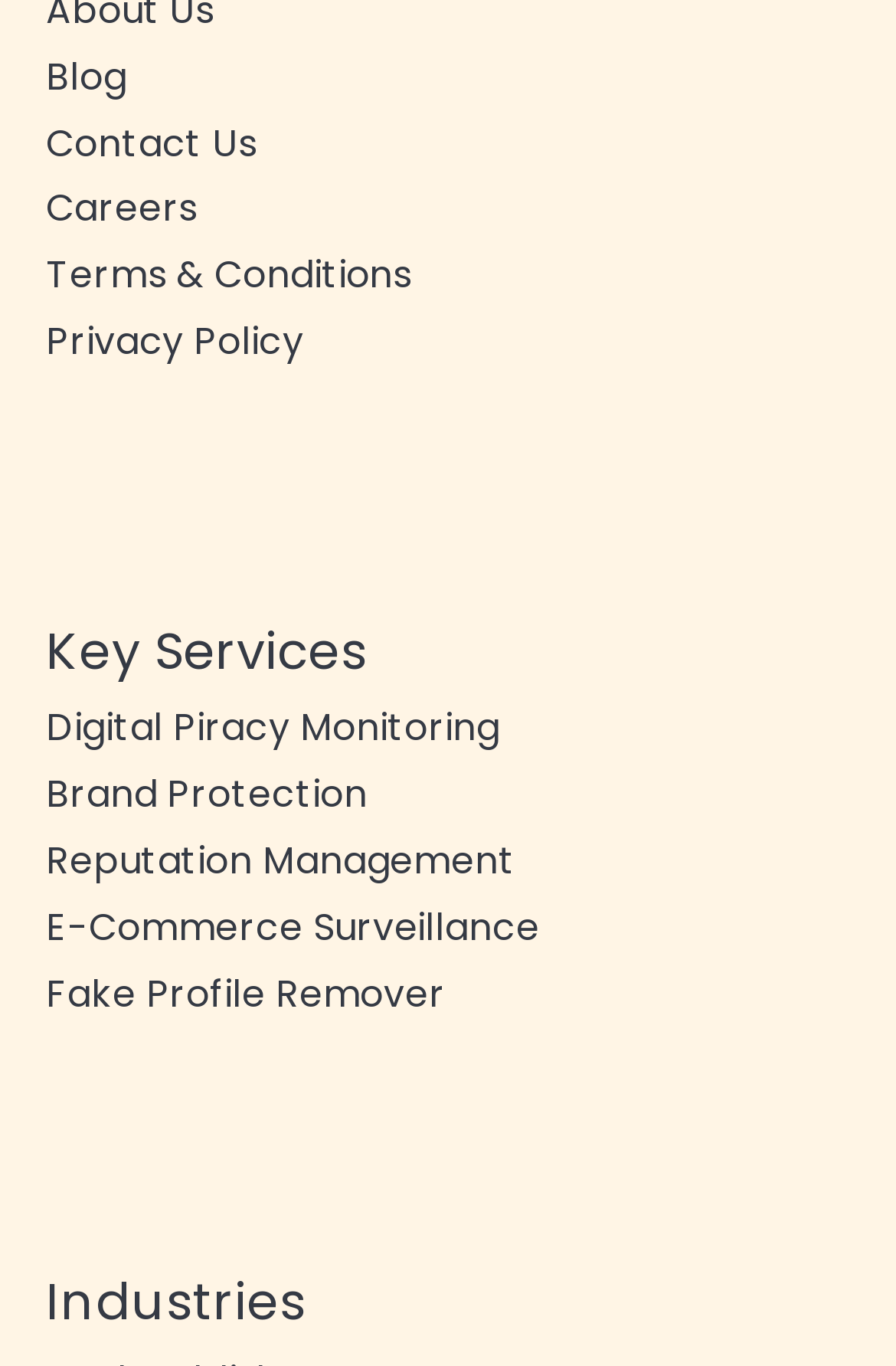Find the bounding box coordinates for the area you need to click to carry out the instruction: "learn about digital piracy monitoring". The coordinates should be four float numbers between 0 and 1, indicated as [left, top, right, bottom].

[0.051, 0.514, 0.558, 0.553]